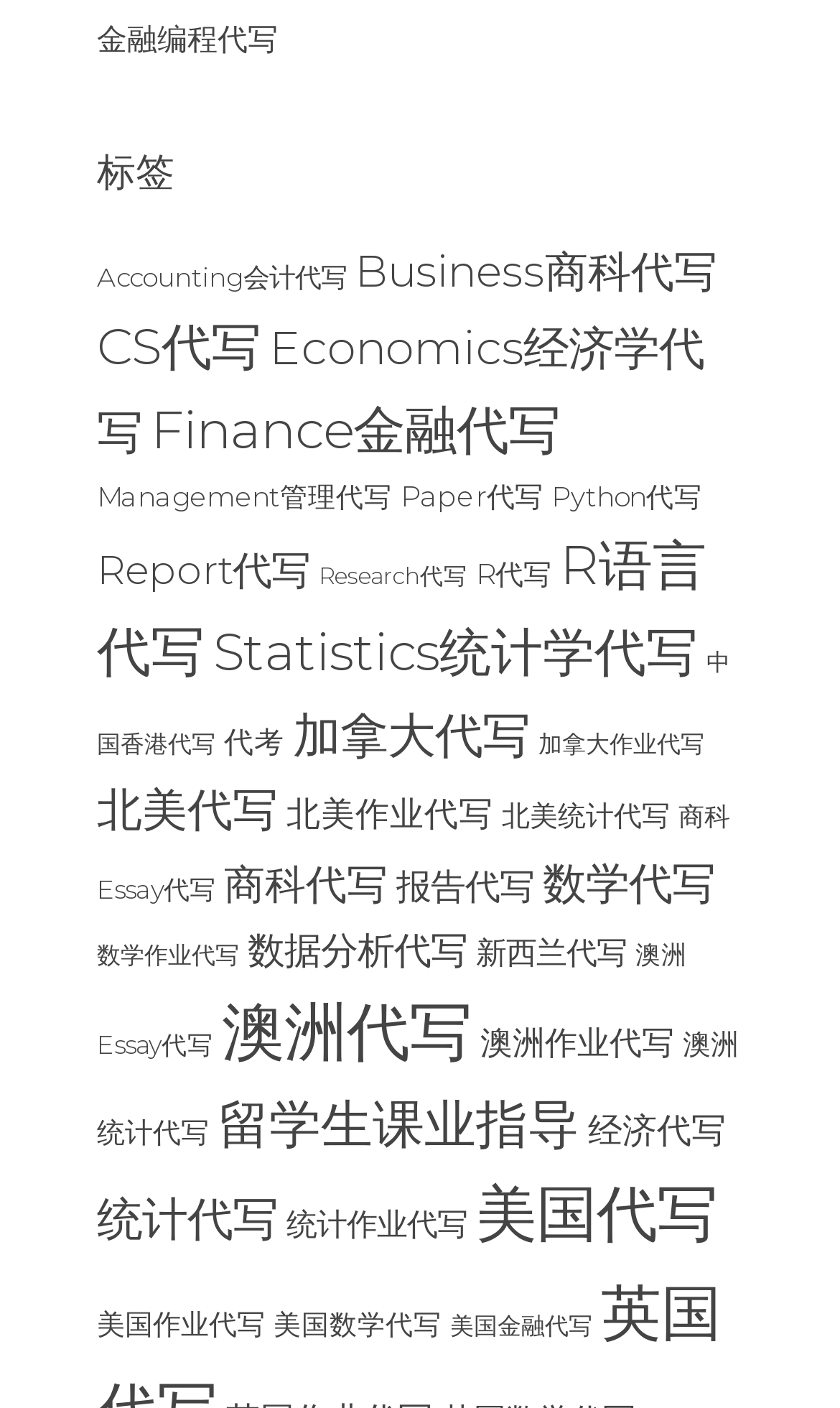What is the category with the most projects?
Please craft a detailed and exhaustive response to the question.

By examining the links on the webpage, I found that 澳洲代写 has 245 projects, which is the highest number among all categories.